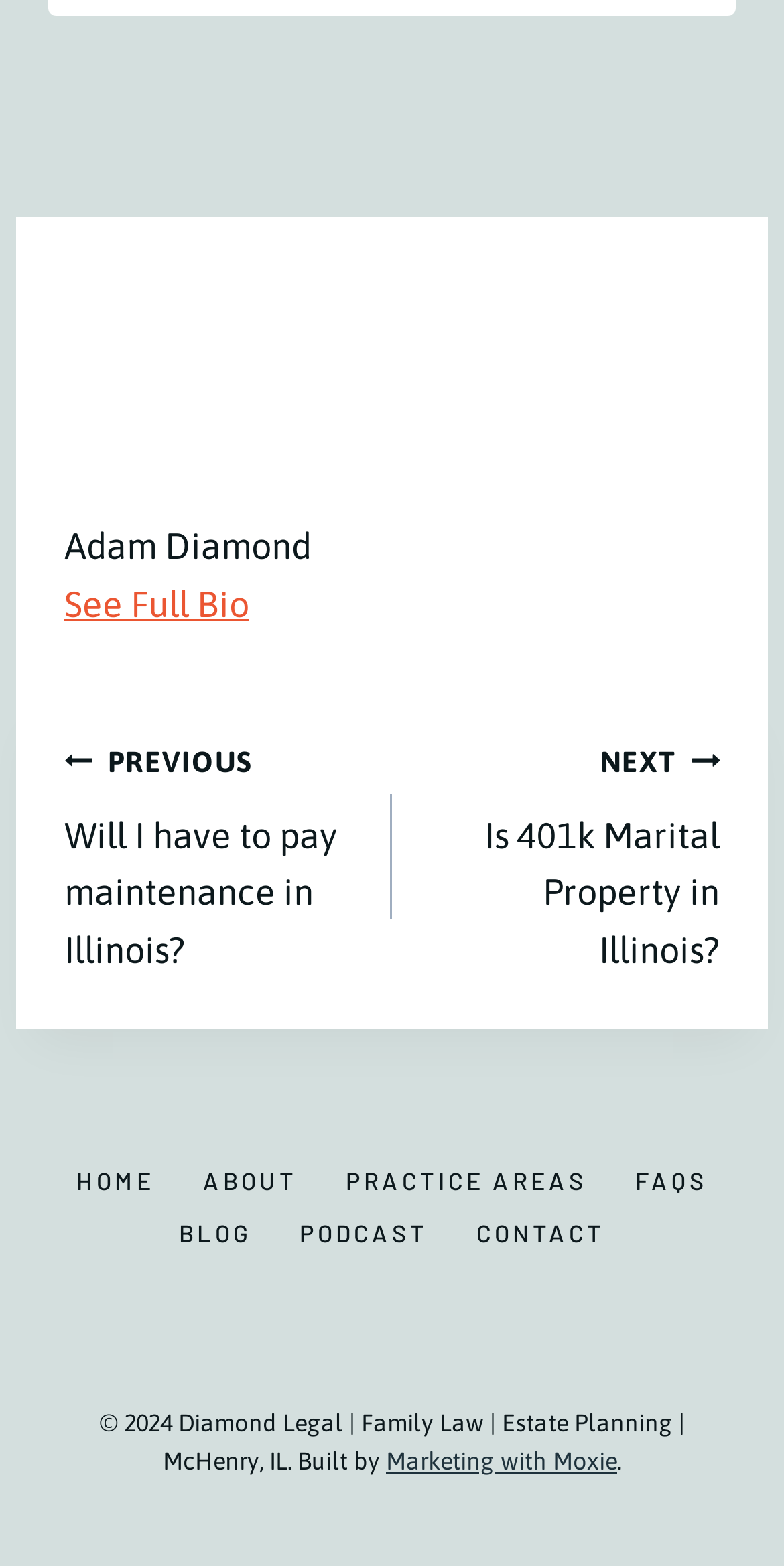What is the company that built the website?
Utilize the information in the image to give a detailed answer to the question.

The company that built the website is found in the link element with the text 'Marketing with Moxie' located at [0.492, 0.924, 0.787, 0.942].